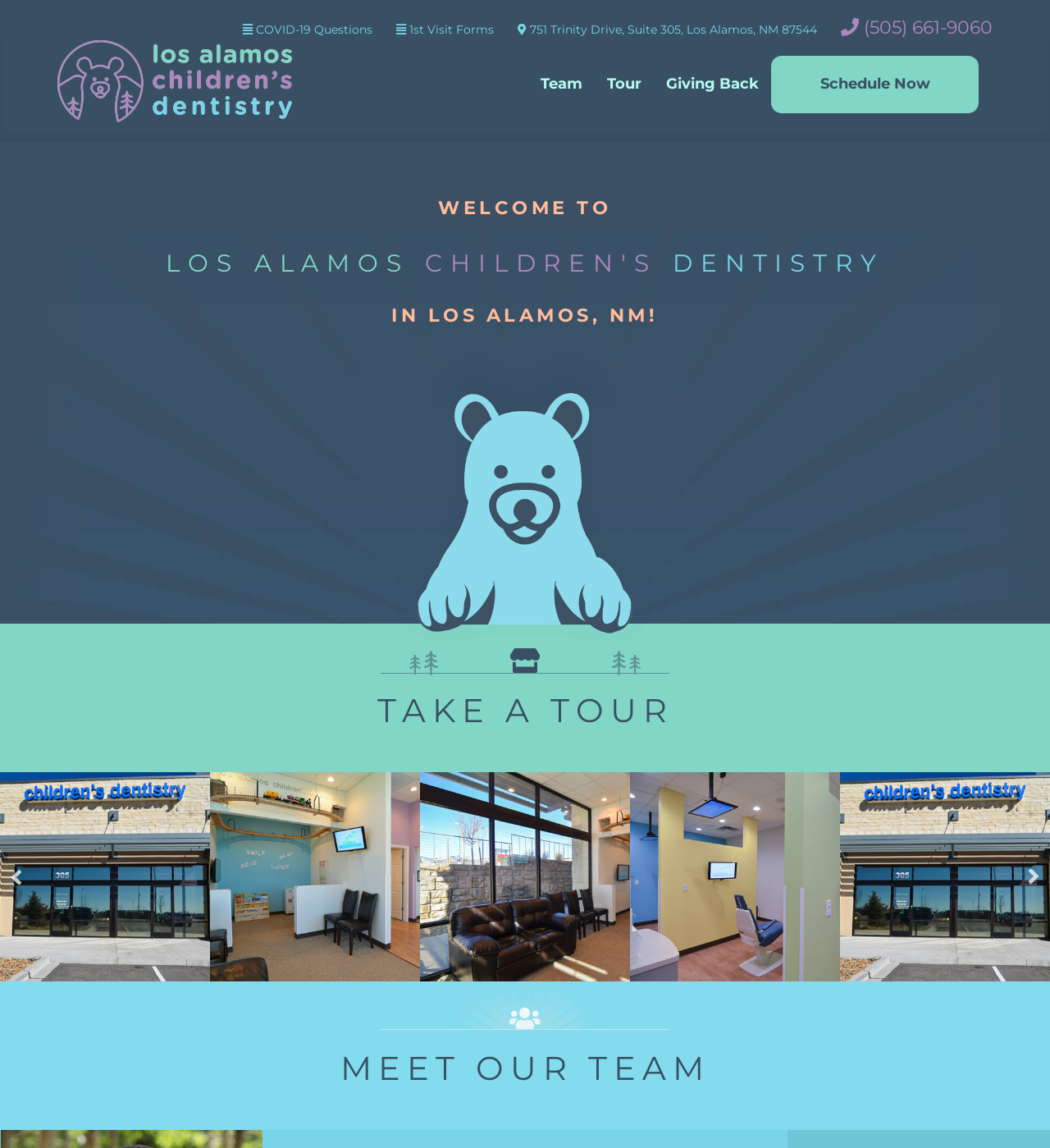Utilize the information from the image to answer the question in detail:
What is the address of Los Alamos Children's Dentistry?

I found the address by looking at the link element with the text '751 Trinity Drive, Suite 305, Los Alamos, NM 87544' which is located at the top of the webpage, next to the phone number.